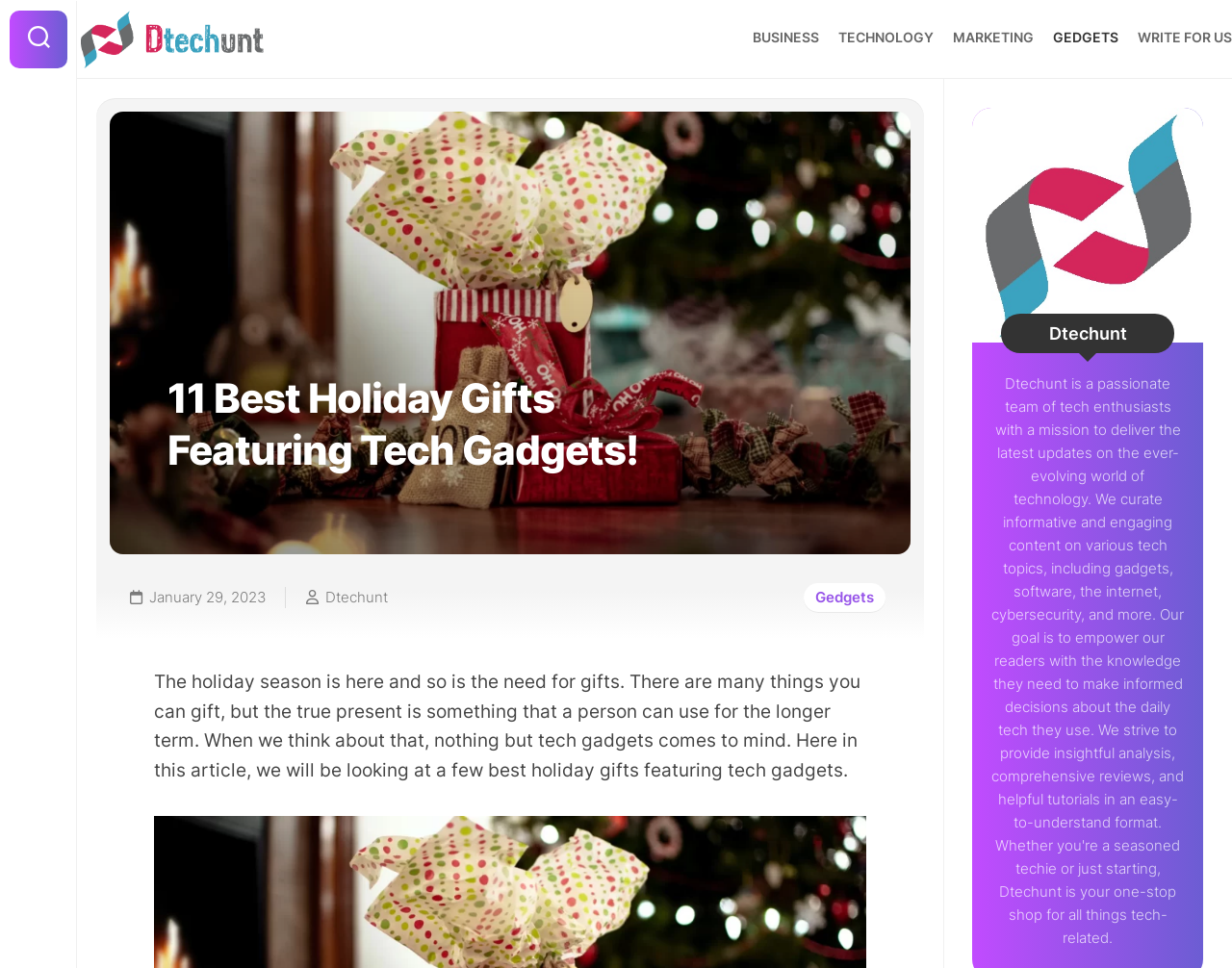Please give a succinct answer to the question in one word or phrase:
When was the article published?

January 29, 2023